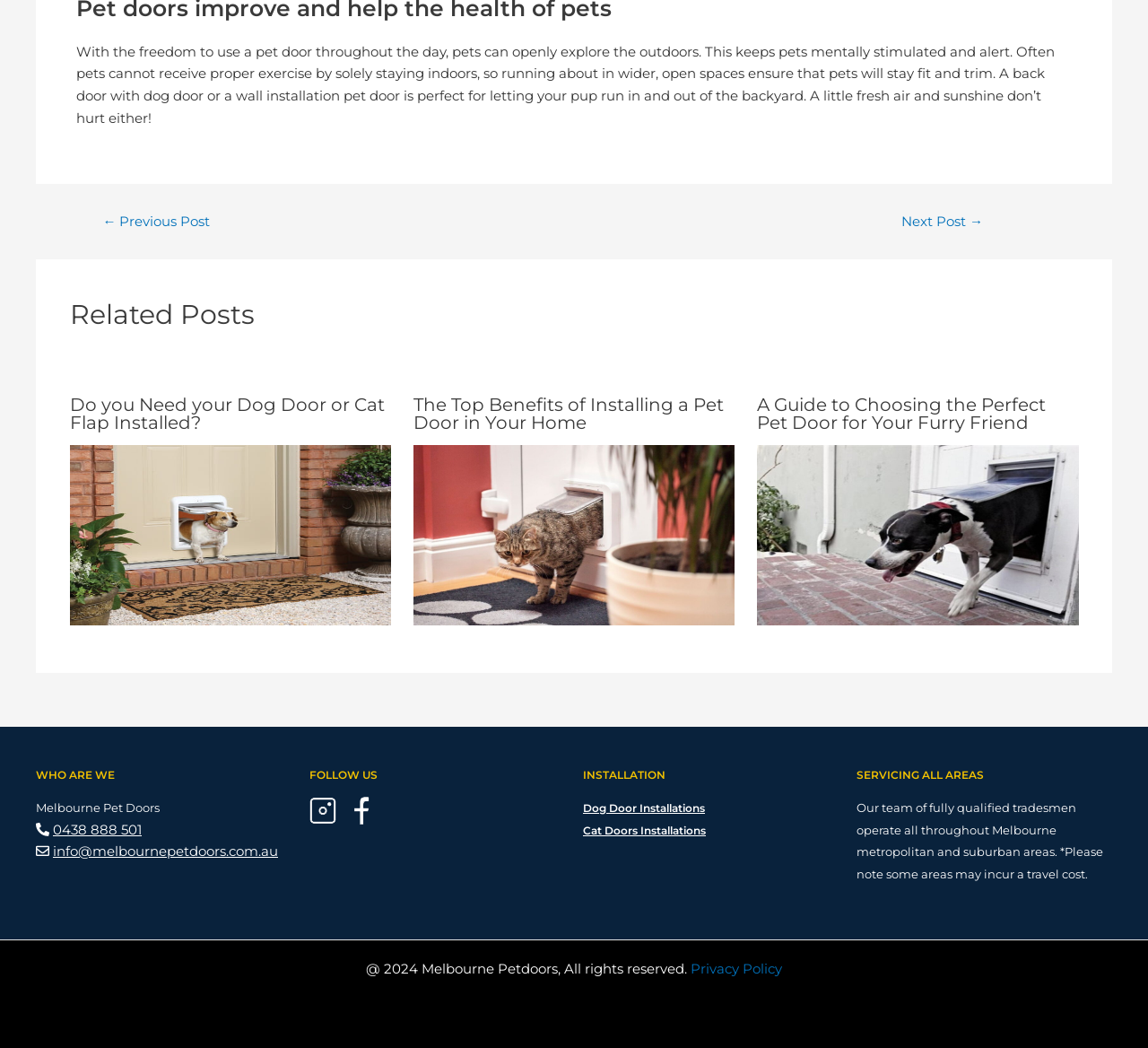Please locate the bounding box coordinates for the element that should be clicked to achieve the following instruction: "Open the 'Do you Need your Dog Door or Cat Flap Installed?' article". Ensure the coordinates are given as four float numbers between 0 and 1, i.e., [left, top, right, bottom].

[0.061, 0.376, 0.335, 0.413]